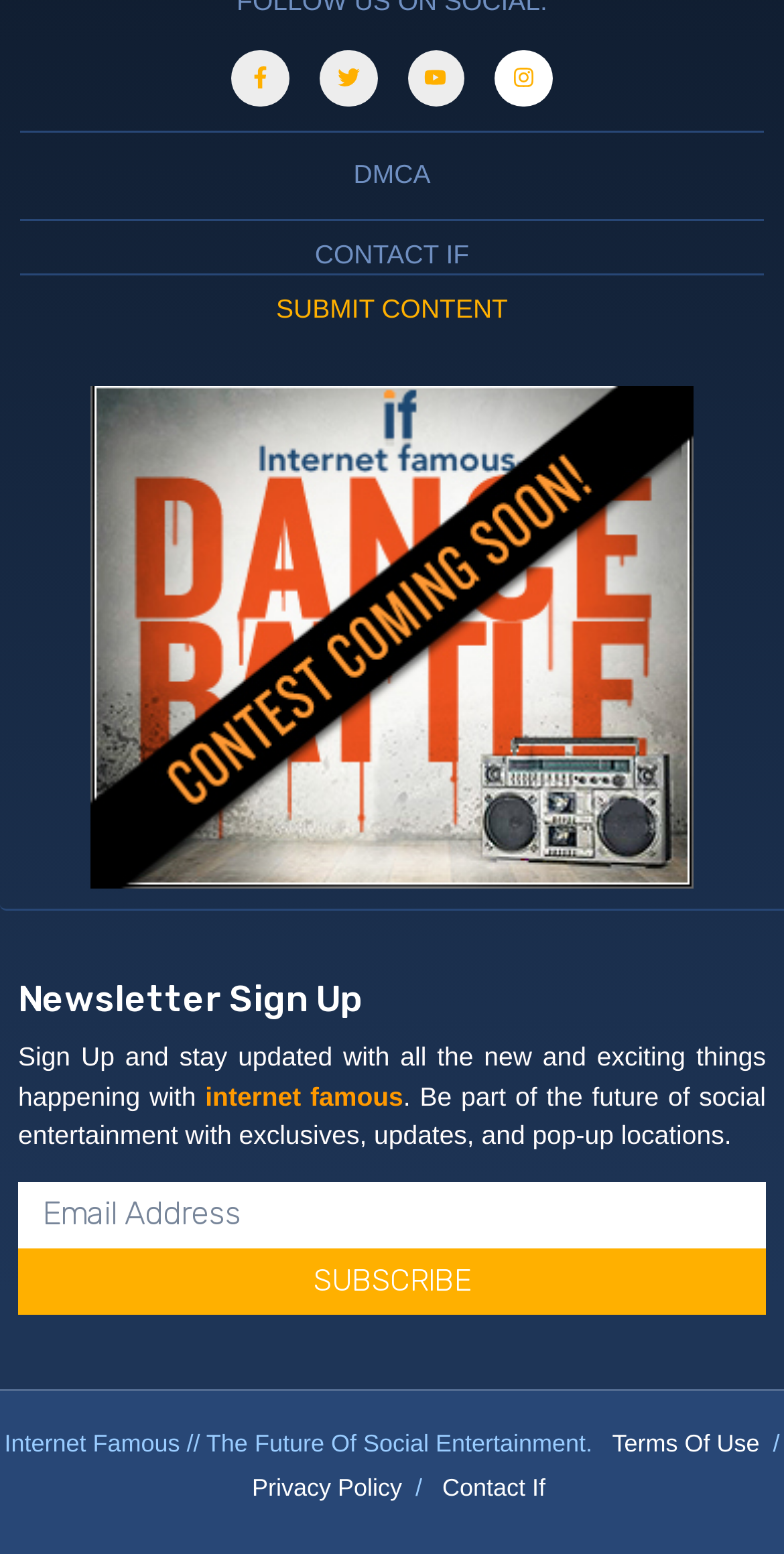What is the theme of the 'Dance Battle Contest'?
From the screenshot, provide a brief answer in one word or phrase.

Dance